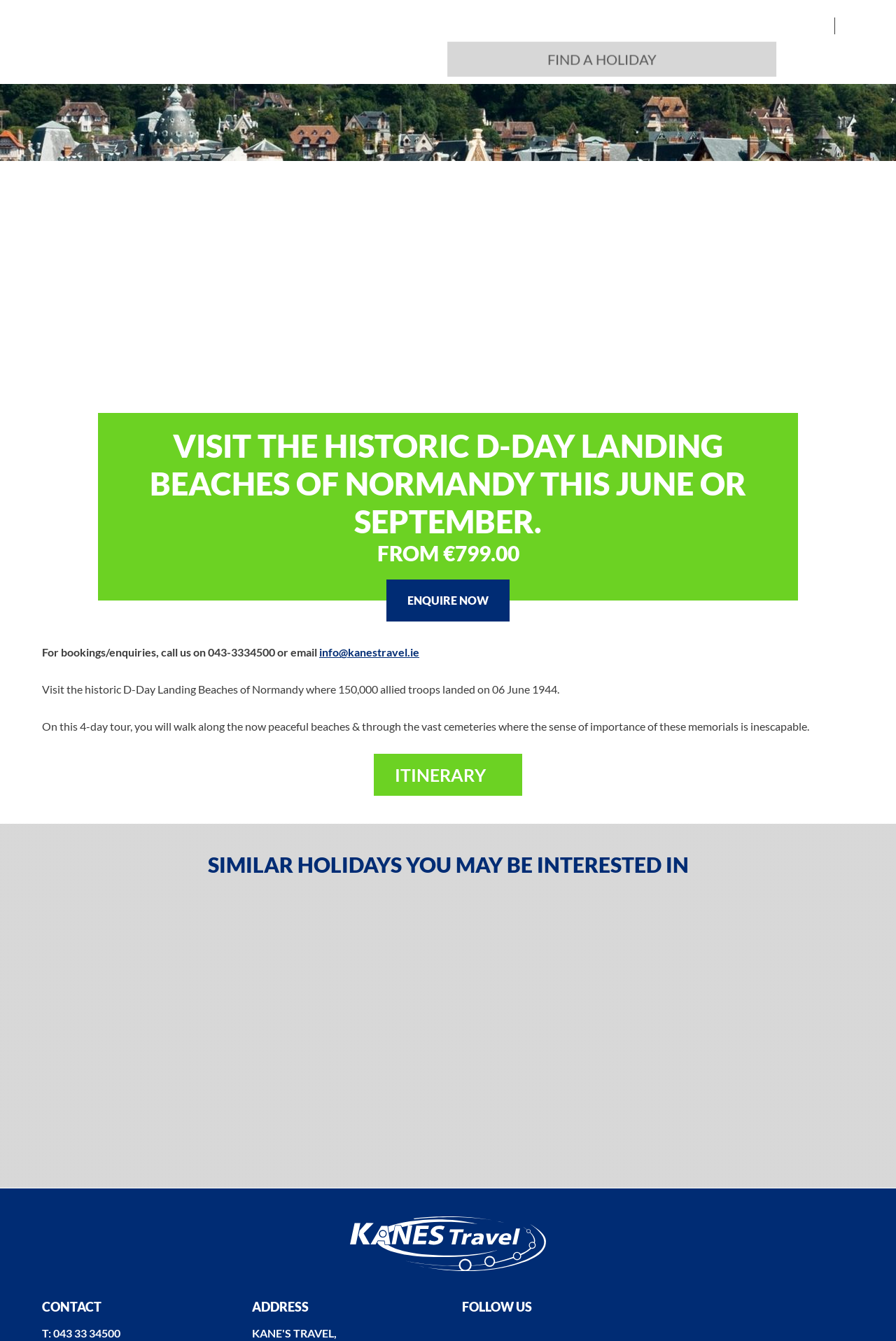Given the element description, predict the bounding box coordinates in the format (top-left x, top-left y, bottom-right x, bottom-right y), using floating point numbers between 0 and 1: Reset?

[0.198, 0.643, 0.229, 0.652]